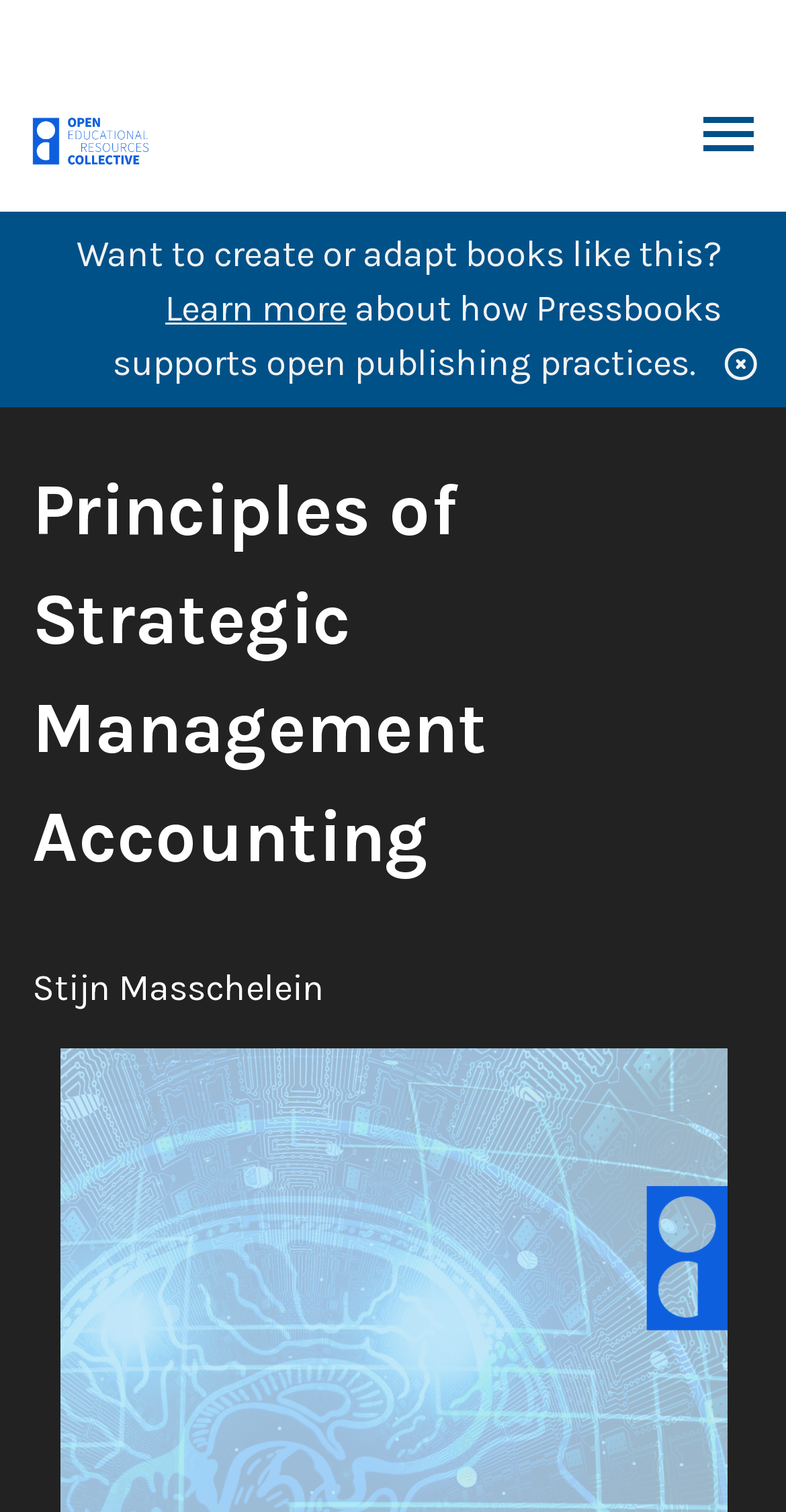Extract the primary headline from the webpage and present its text.

Book Title:
Principles of Strategic Management Accounting